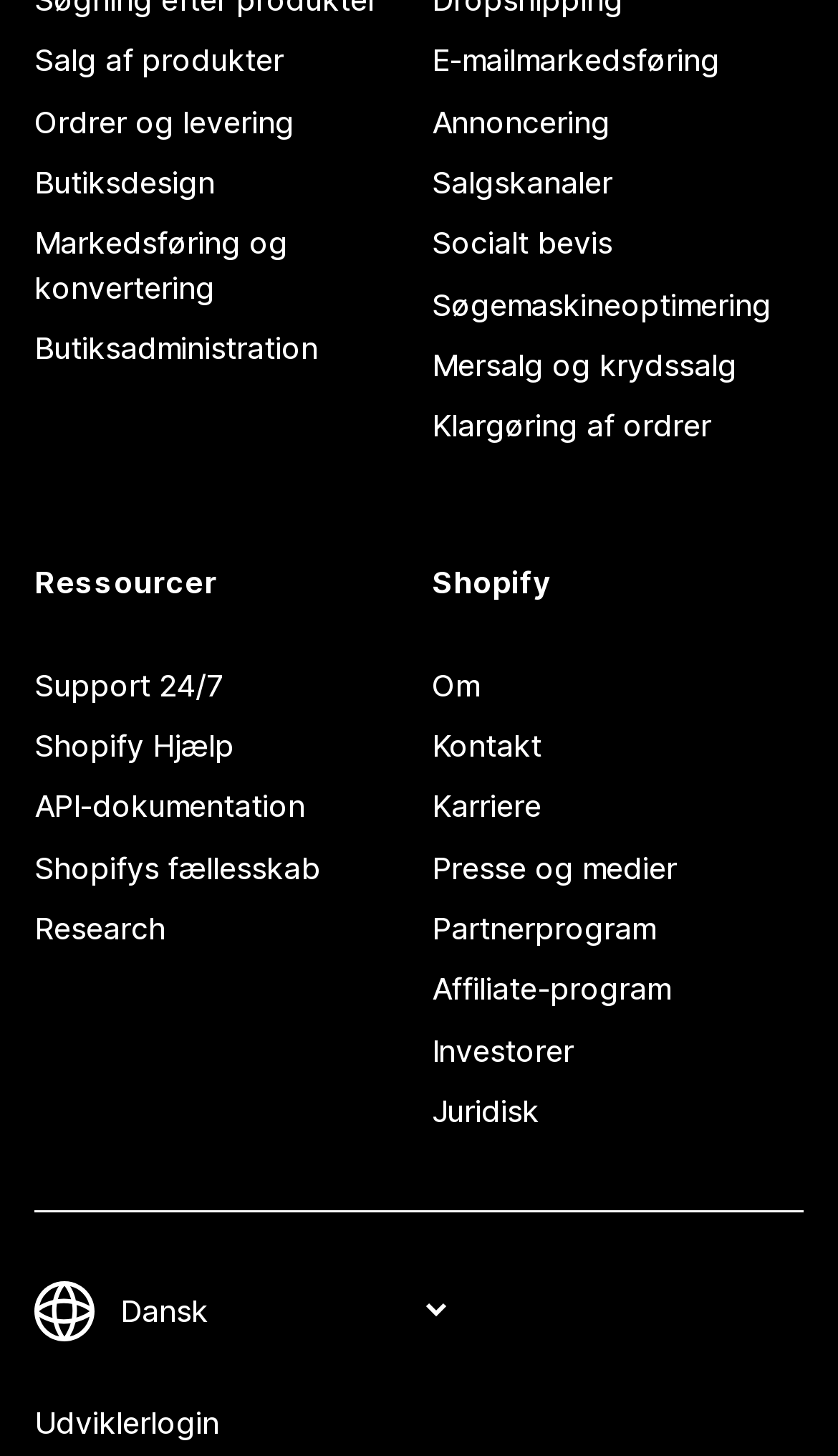Specify the bounding box coordinates of the element's region that should be clicked to achieve the following instruction: "Login as a developer". The bounding box coordinates consist of four float numbers between 0 and 1, in the format [left, top, right, bottom].

[0.041, 0.957, 0.959, 0.999]